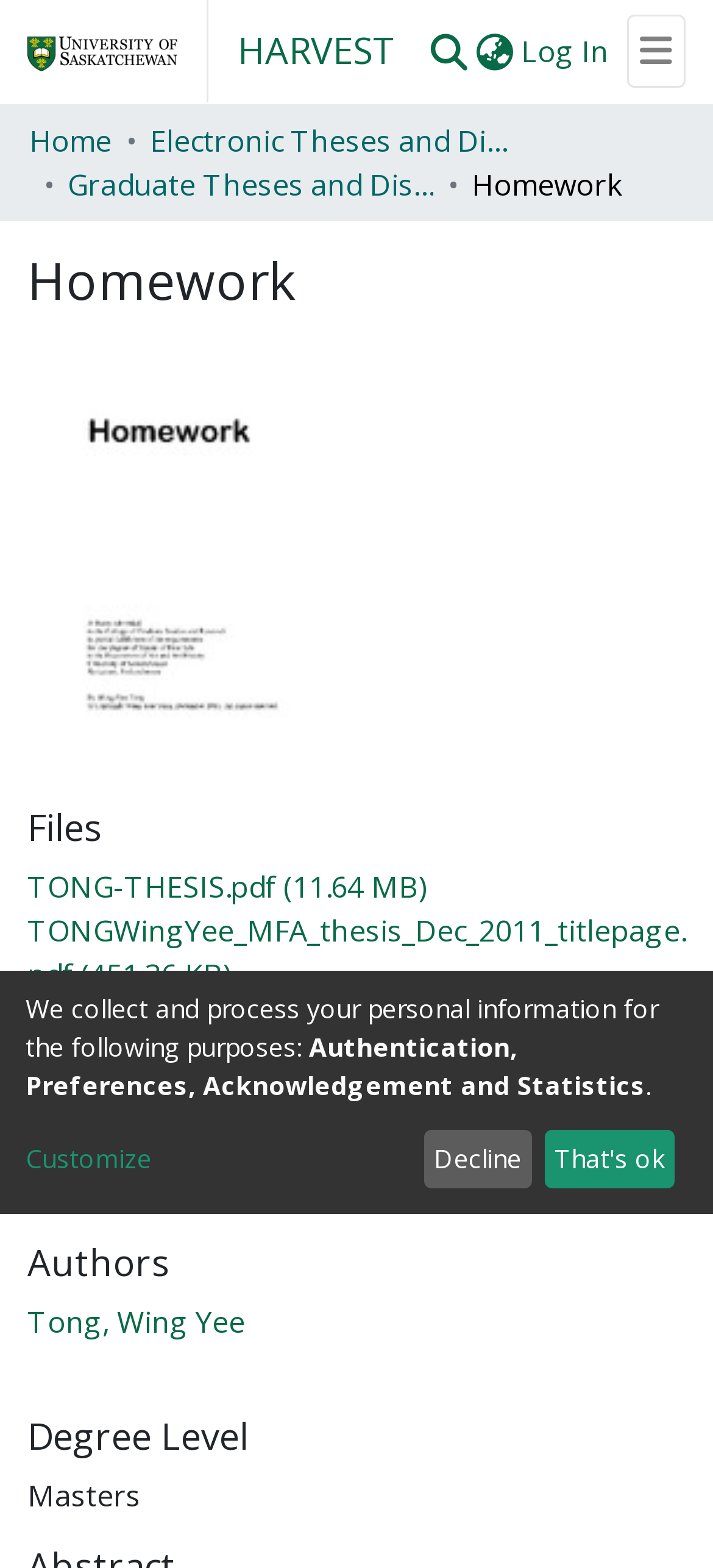Pinpoint the bounding box coordinates of the element you need to click to execute the following instruction: "Learn about Computer Science Fonts". The bounding box should be represented by four float numbers between 0 and 1, in the format [left, top, right, bottom].

None